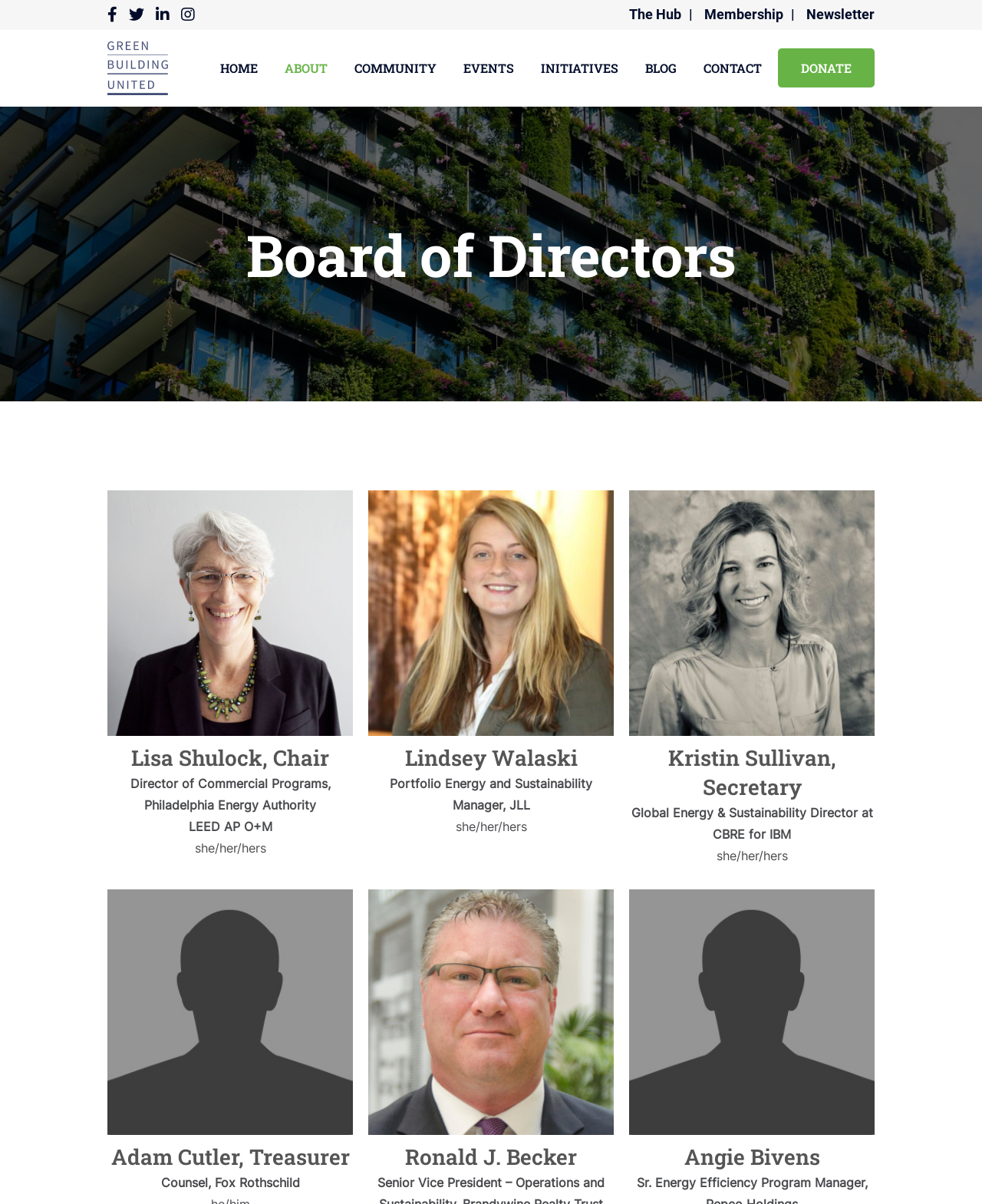Please find the bounding box coordinates of the clickable region needed to complete the following instruction: "Click the link to Newsletter". The bounding box coordinates must consist of four float numbers between 0 and 1, i.e., [left, top, right, bottom].

[0.821, 0.003, 0.891, 0.022]